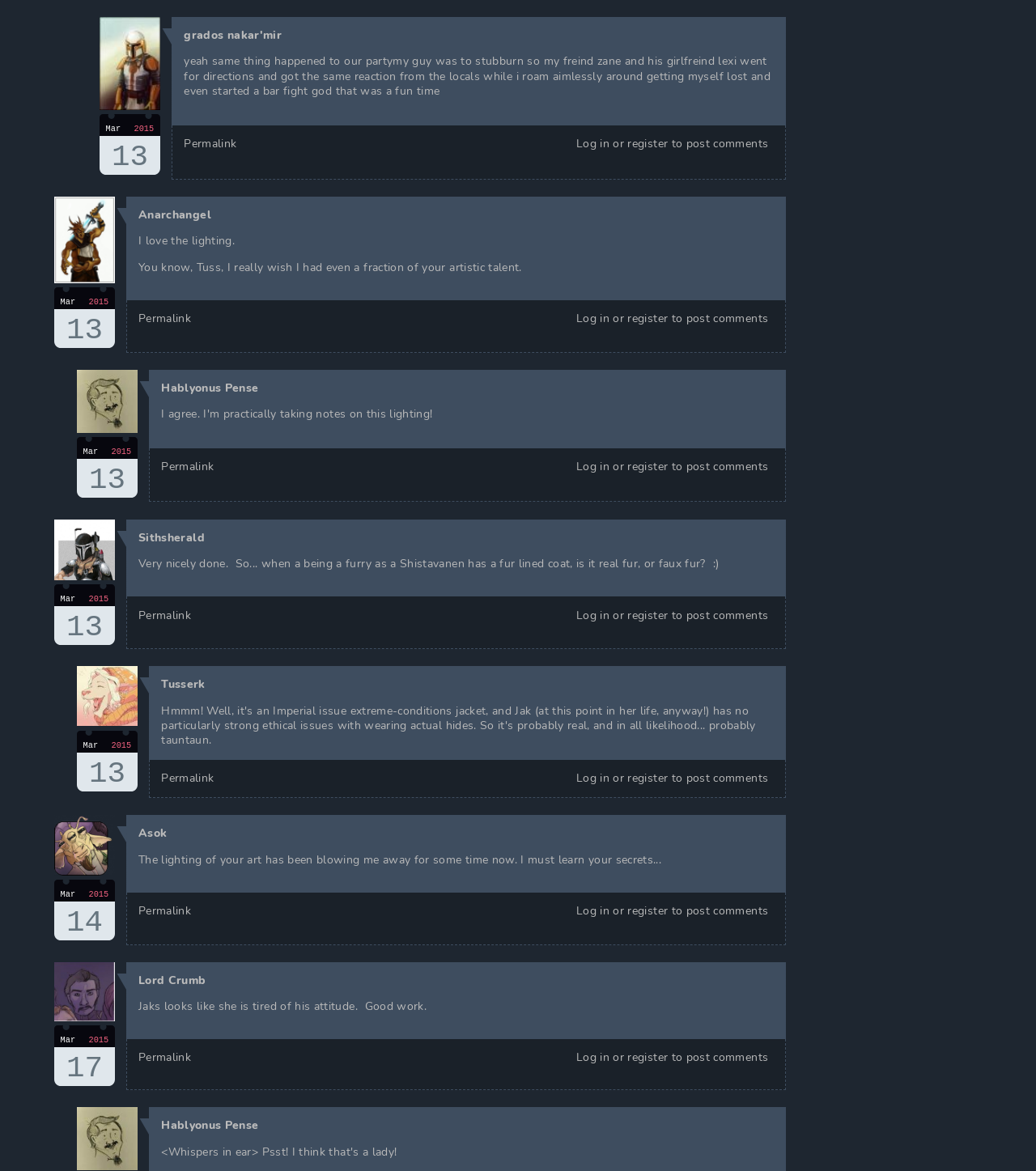Please locate the clickable area by providing the bounding box coordinates to follow this instruction: "Click on the link 'grados nakar'mir'".

[0.156, 0.101, 0.203, 0.126]